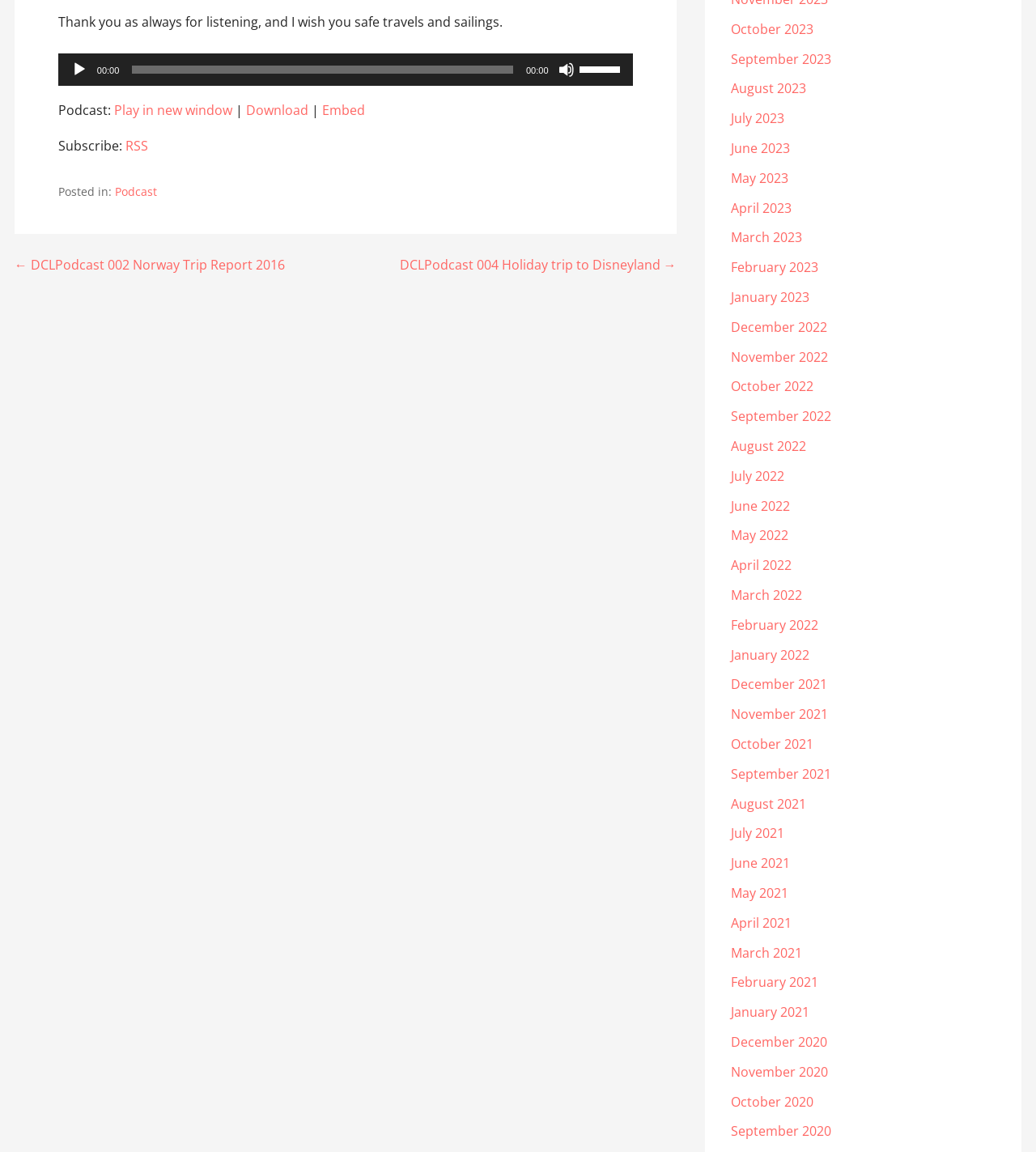Please give the bounding box coordinates of the area that should be clicked to fulfill the following instruction: "Subscribe to the RSS feed". The coordinates should be in the format of four float numbers from 0 to 1, i.e., [left, top, right, bottom].

[0.121, 0.119, 0.143, 0.134]